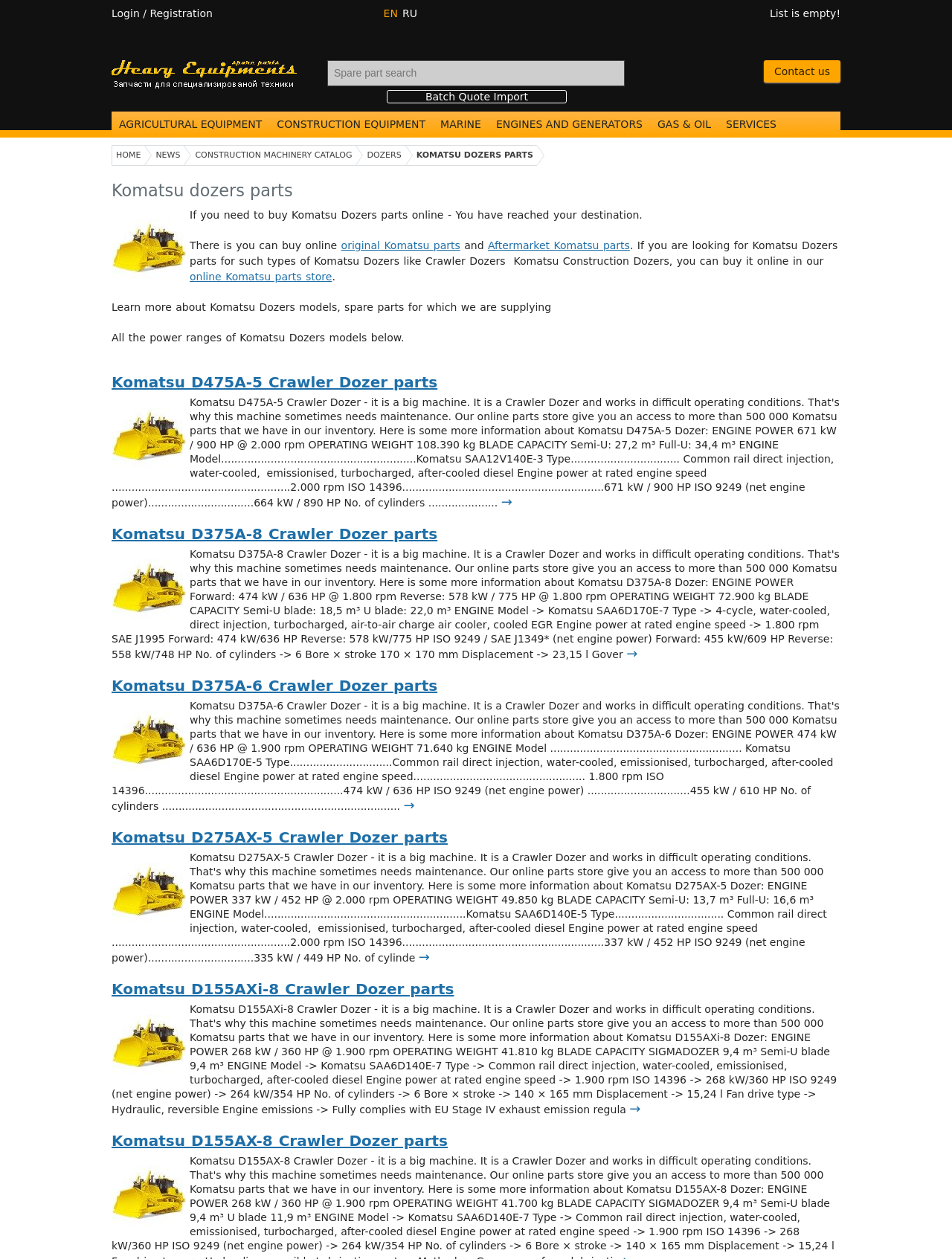What is the primary language of this website?
Using the image, elaborate on the answer with as much detail as possible.

Based on the webpage content, I can see that the primary language of this website is English, as all the text and headings are in English, with an option to switch to Russian (RU) language.